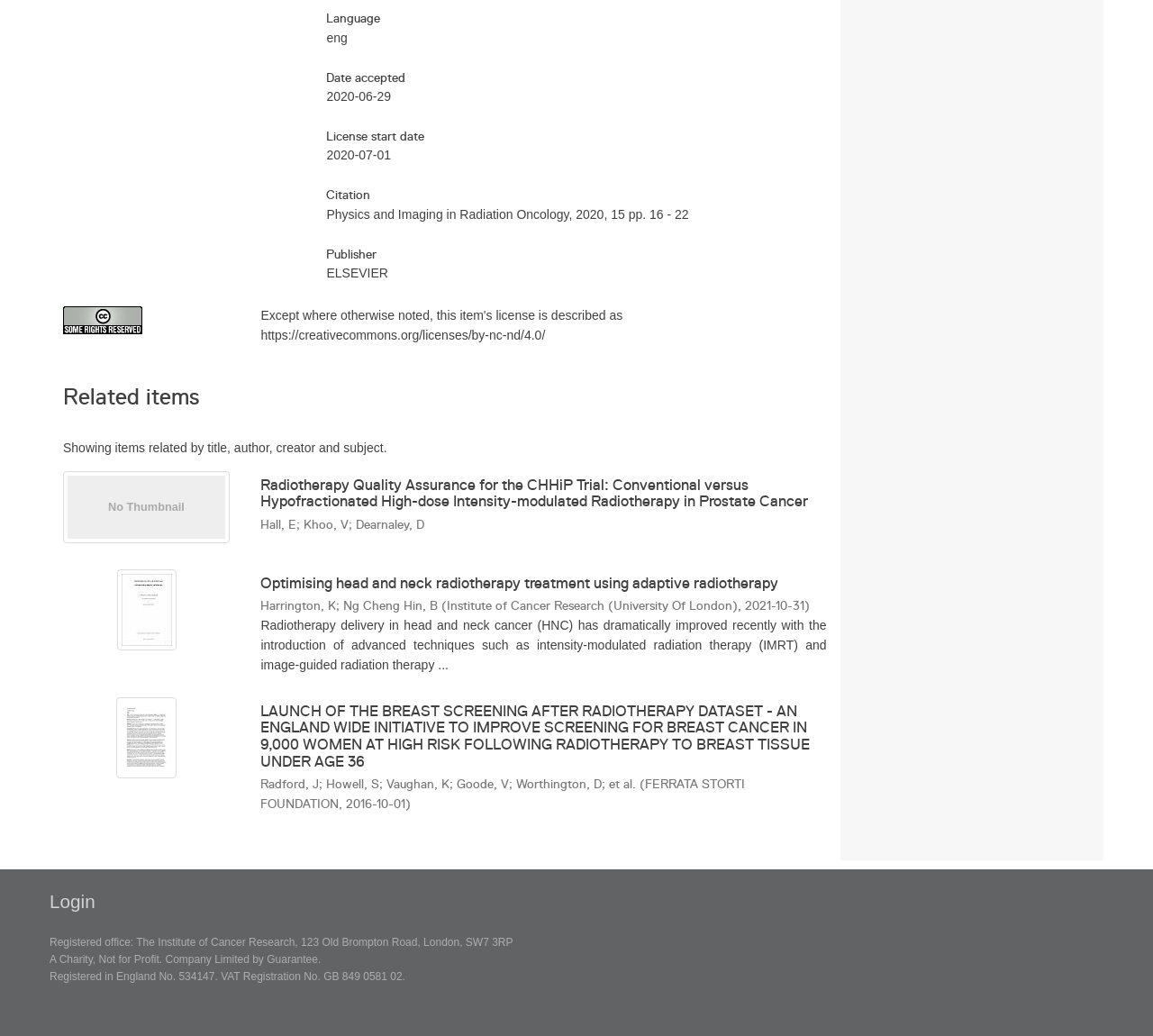What is the license of the publication?
Refer to the image and respond with a one-word or short-phrase answer.

CC BY-NC-ND 4.0